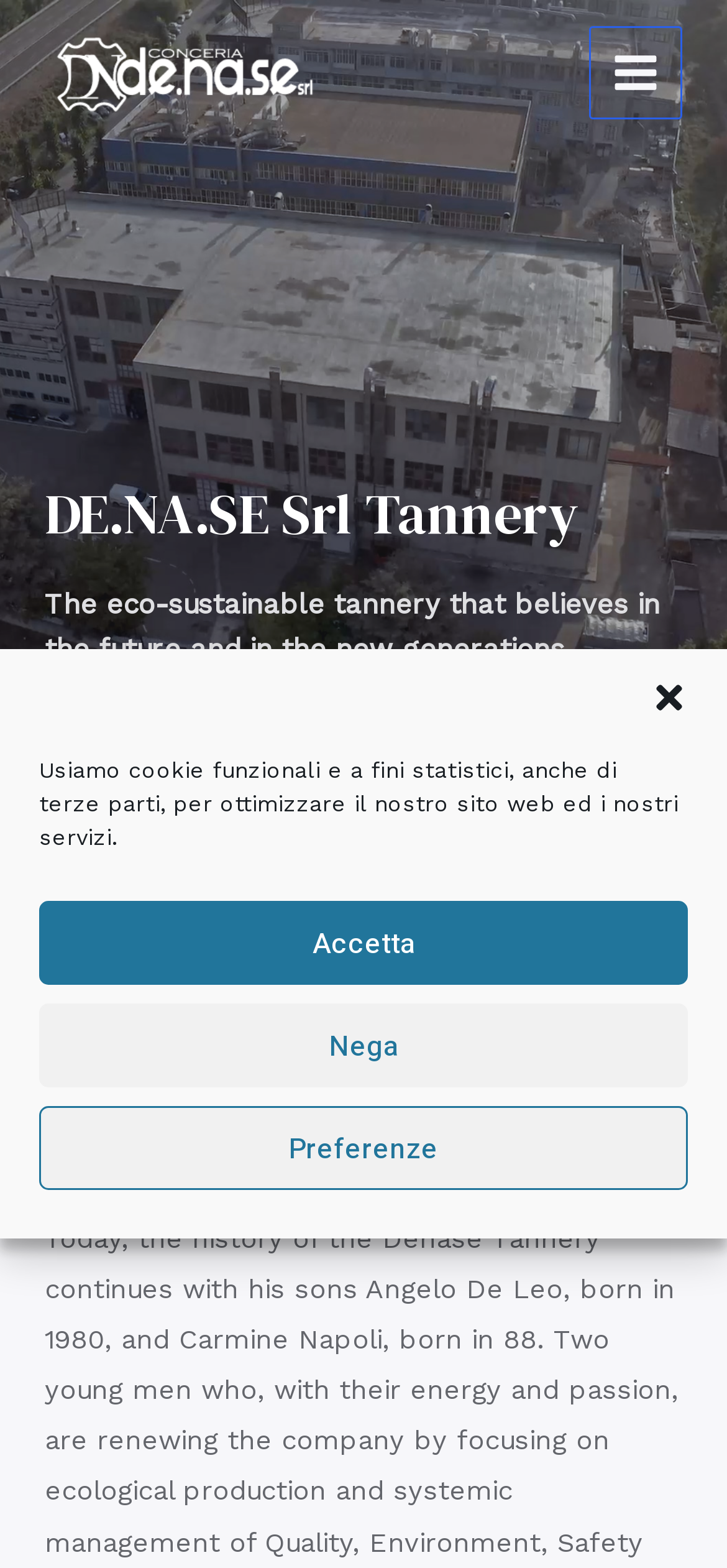Identify the bounding box coordinates for the UI element described as: "aria-label="close-dialog"". The coordinates should be provided as four floats between 0 and 1: [left, top, right, bottom].

[0.895, 0.433, 0.946, 0.457]